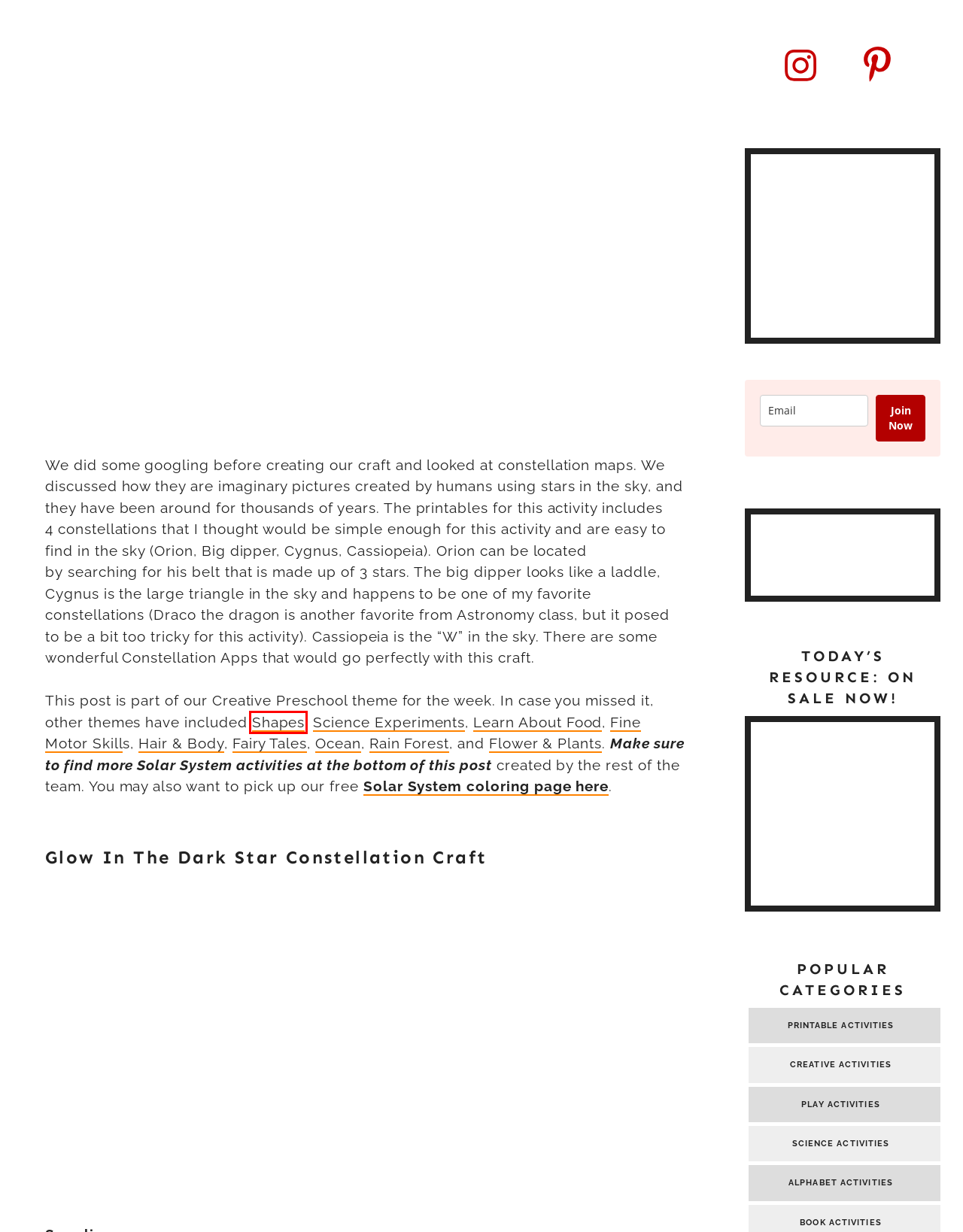Provided is a screenshot of a webpage with a red bounding box around an element. Select the most accurate webpage description for the page that appears after clicking the highlighted element. Here are the candidates:
A. Preschool Activities: Hair and Why it's There - A Little Pinch of Perfect
B. Book Inspiration Archives - A Little Pinch of Perfect
C. Making Play Dough Cookies: Scissor Practice & Creative Play - A Little Pinch of Perfect
D. Learning About Plants: Activities and Free Printables for Kids - A Little Pinch of Perfect
E. Build & Learn Shape Factory - A Little Pinch of Perfect
F. Rainforest Animals: Printable Coloring Prompts for Kids - A Little Pinch of Perfect
G. Soda Balloon Science Experiment an Easy and Exciting Activity for Kids - A Little Pinch of Perfect
H. The 3 Little Pigs Activities + Free Printables - A Little Pinch of Perfect

E